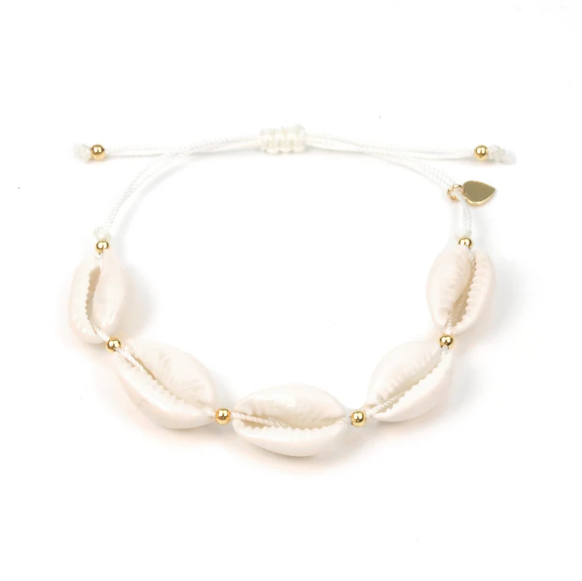Identify and describe all the elements present in the image.

This charming Kauri shell bracelet showcases a beautiful combination of natural shell elements and elegant gold accents, making it an ideal accessory for beach outings and vacations. Handcrafted with care in a small workshop in Hamburg Winterhude, this bracelet features delicately arranged shells interspersed with gleaming gold beads, creating a stylish contrast. 

The bracelet is adjustable, ensuring a comfortable fit, and can be personalized with an optional engraving on a small heart pendant, allowing wearers to commemorate special moments or express individuality. Each piece is thoughtfully designed to highlight the natural beauty of the shells while providing a touch of sophistication, perfect for both casual wear and special occasions.